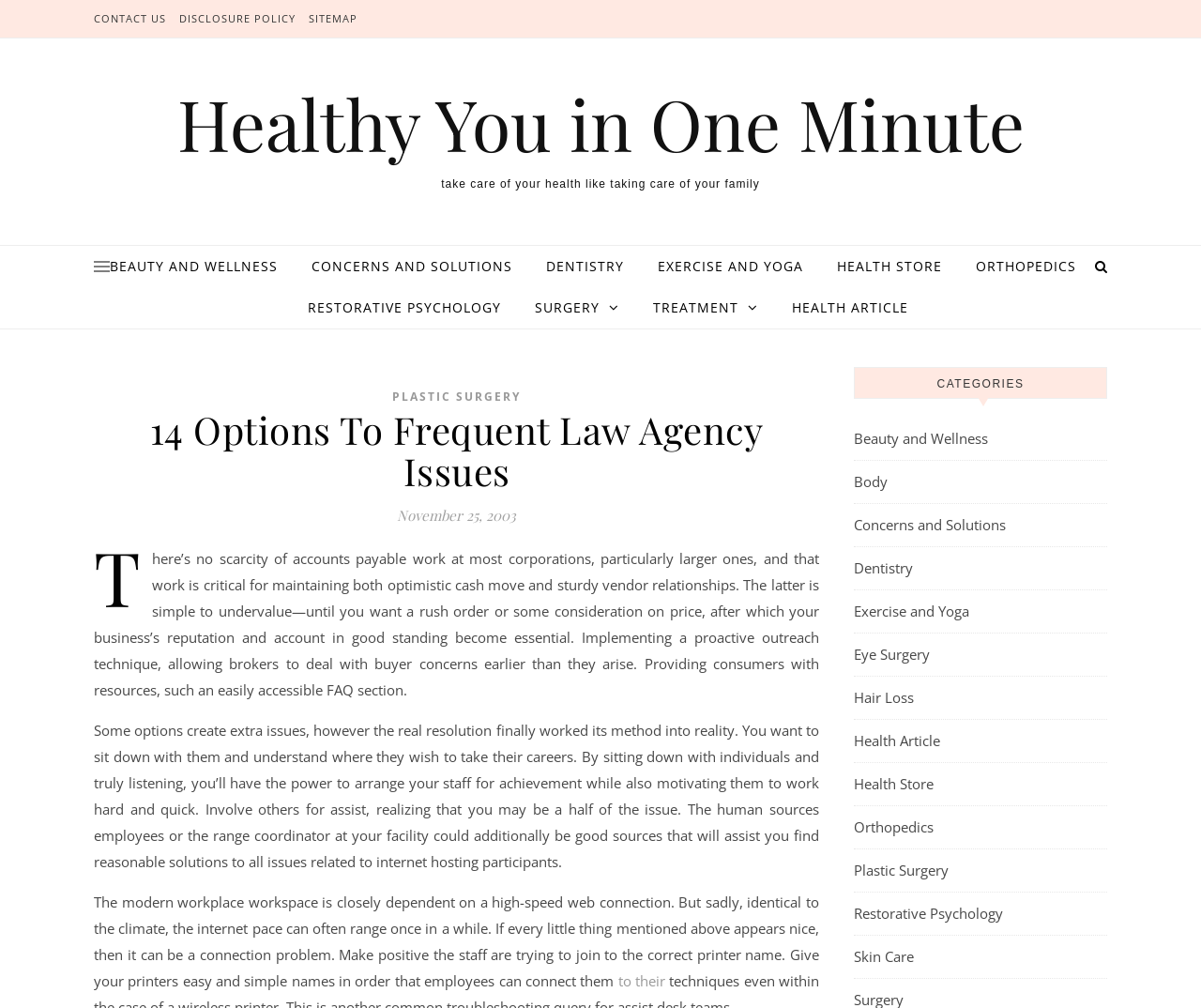Analyze the image and give a detailed response to the question:
What is the suggested approach to dealing with staff concerns?

According to the text, sitting down with individuals and truly listening is a suggested approach to dealing with staff concerns and motivating them to work hard and fast.